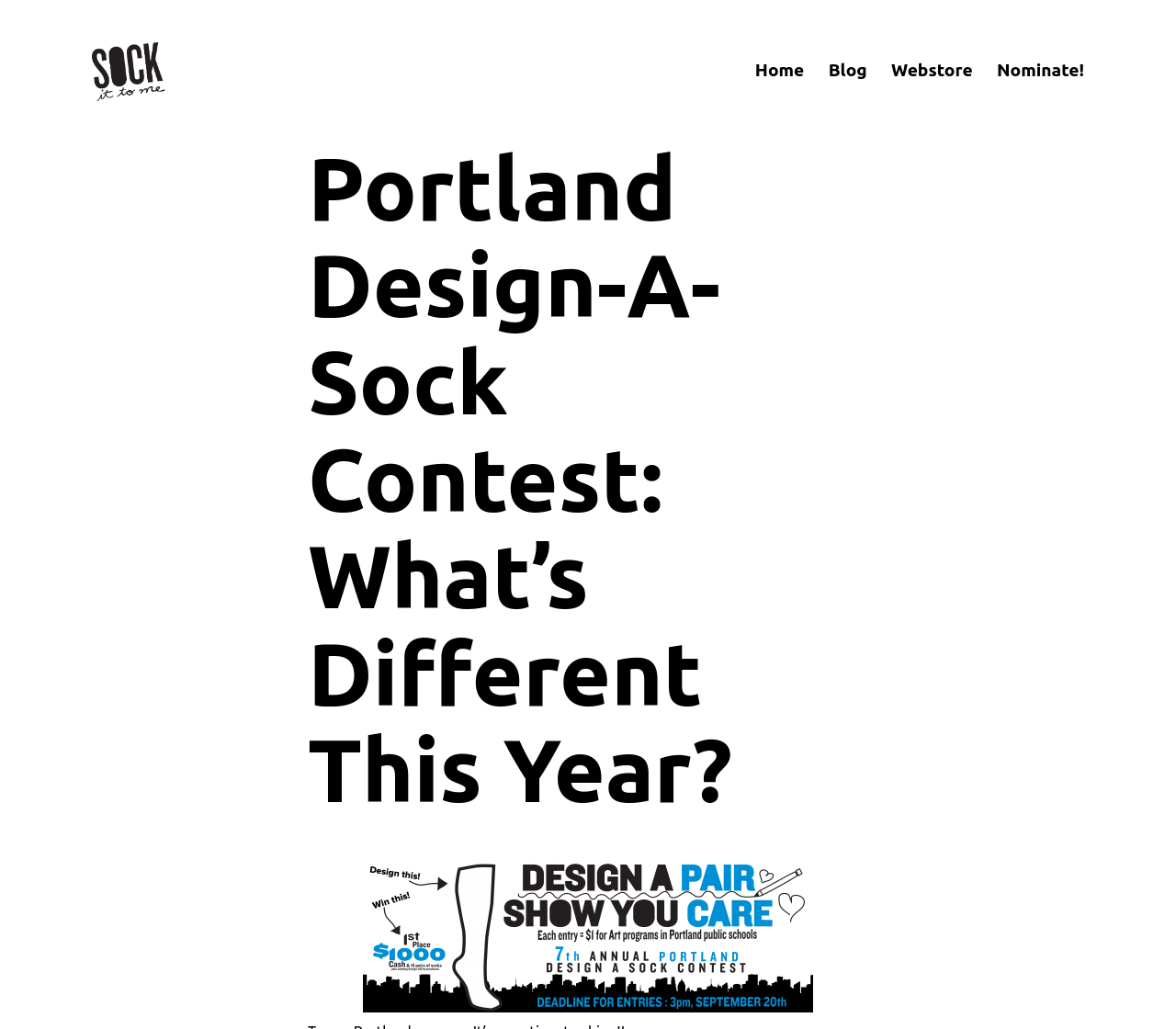Given the element description: "Blog", predict the bounding box coordinates of the UI element it refers to, using four float numbers between 0 and 1, i.e., [left, top, right, bottom].

[0.694, 0.046, 0.748, 0.089]